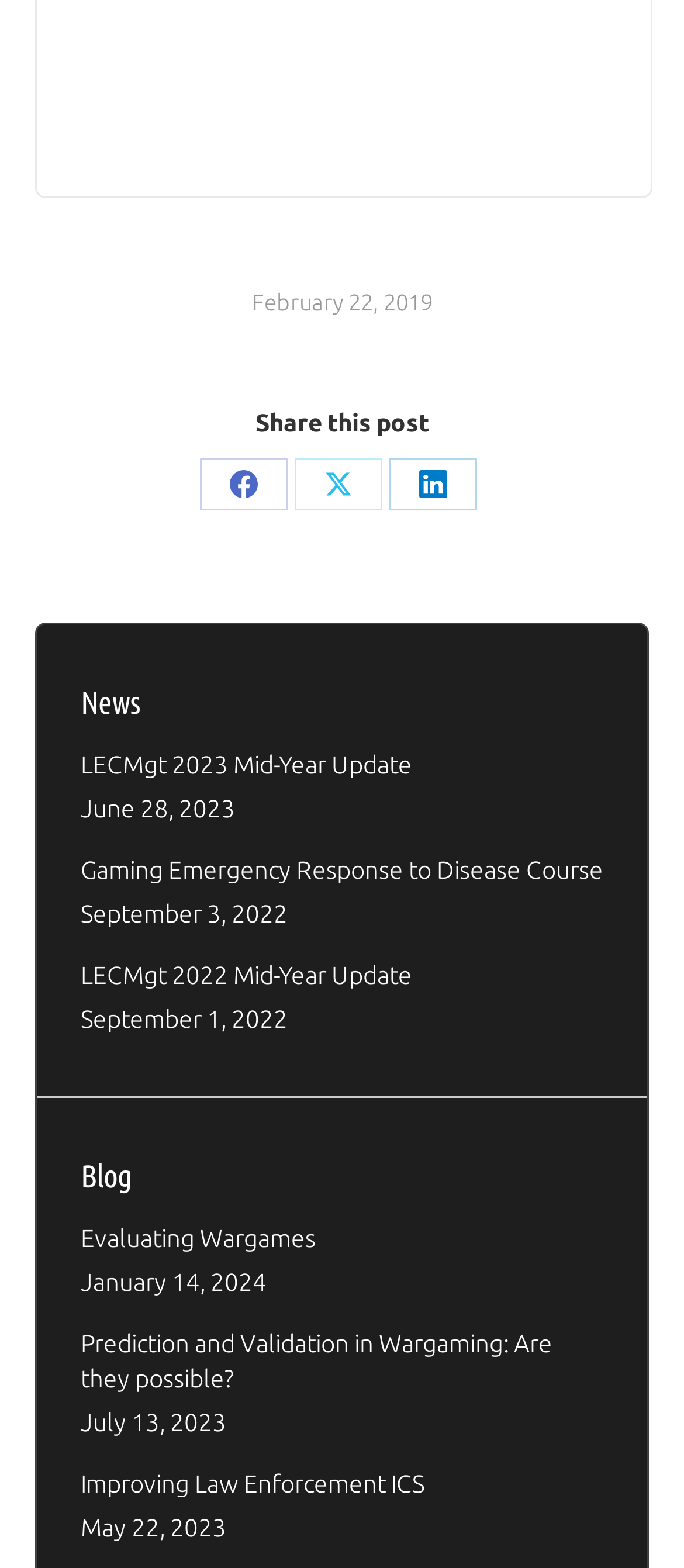Find the bounding box coordinates for the HTML element described as: "February 22, 2019". The coordinates should consist of four float values between 0 and 1, i.e., [left, top, right, bottom].

[0.368, 0.182, 0.632, 0.202]